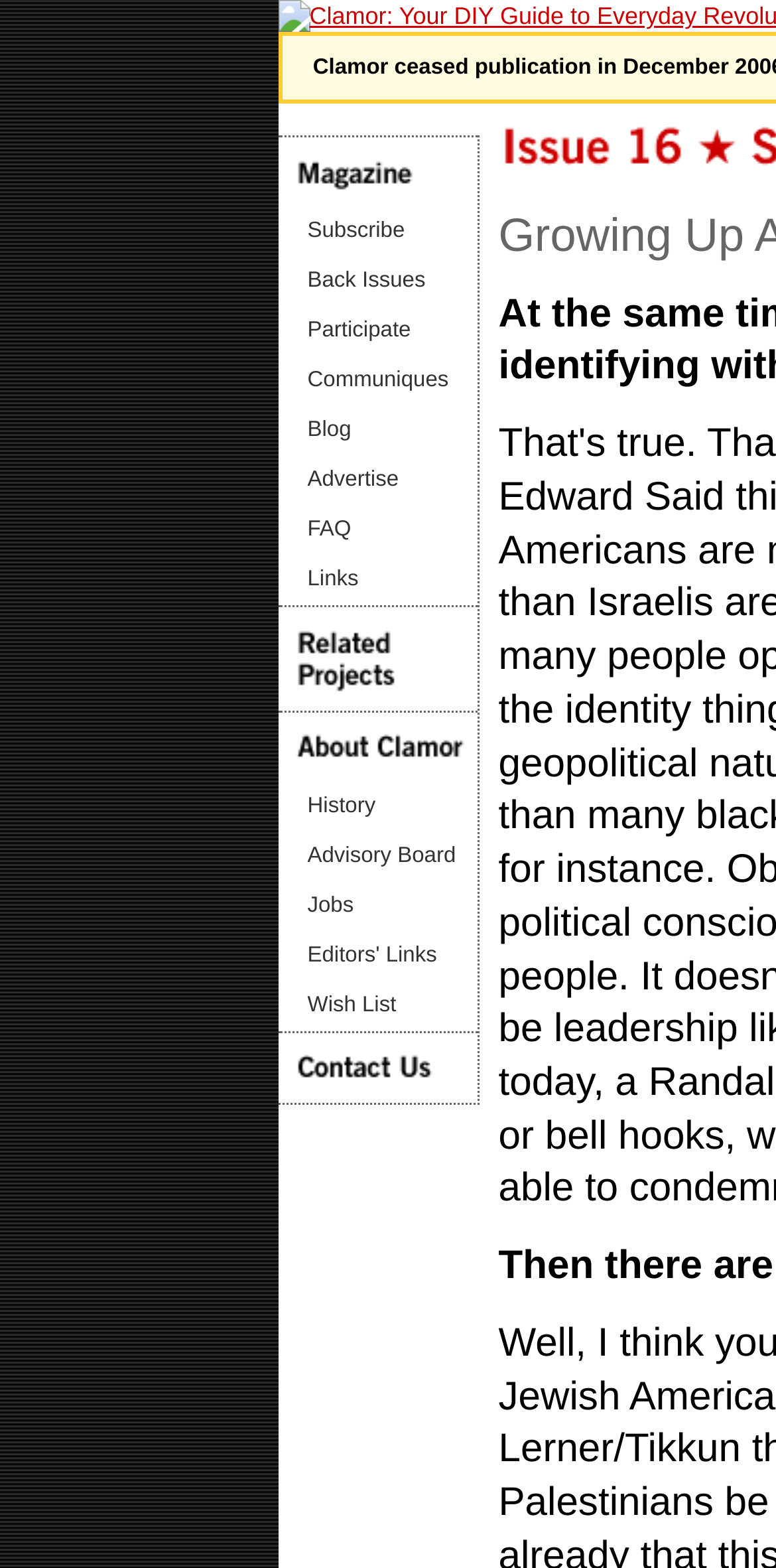Please identify the bounding box coordinates of where to click in order to follow the instruction: "Share on twitter".

None